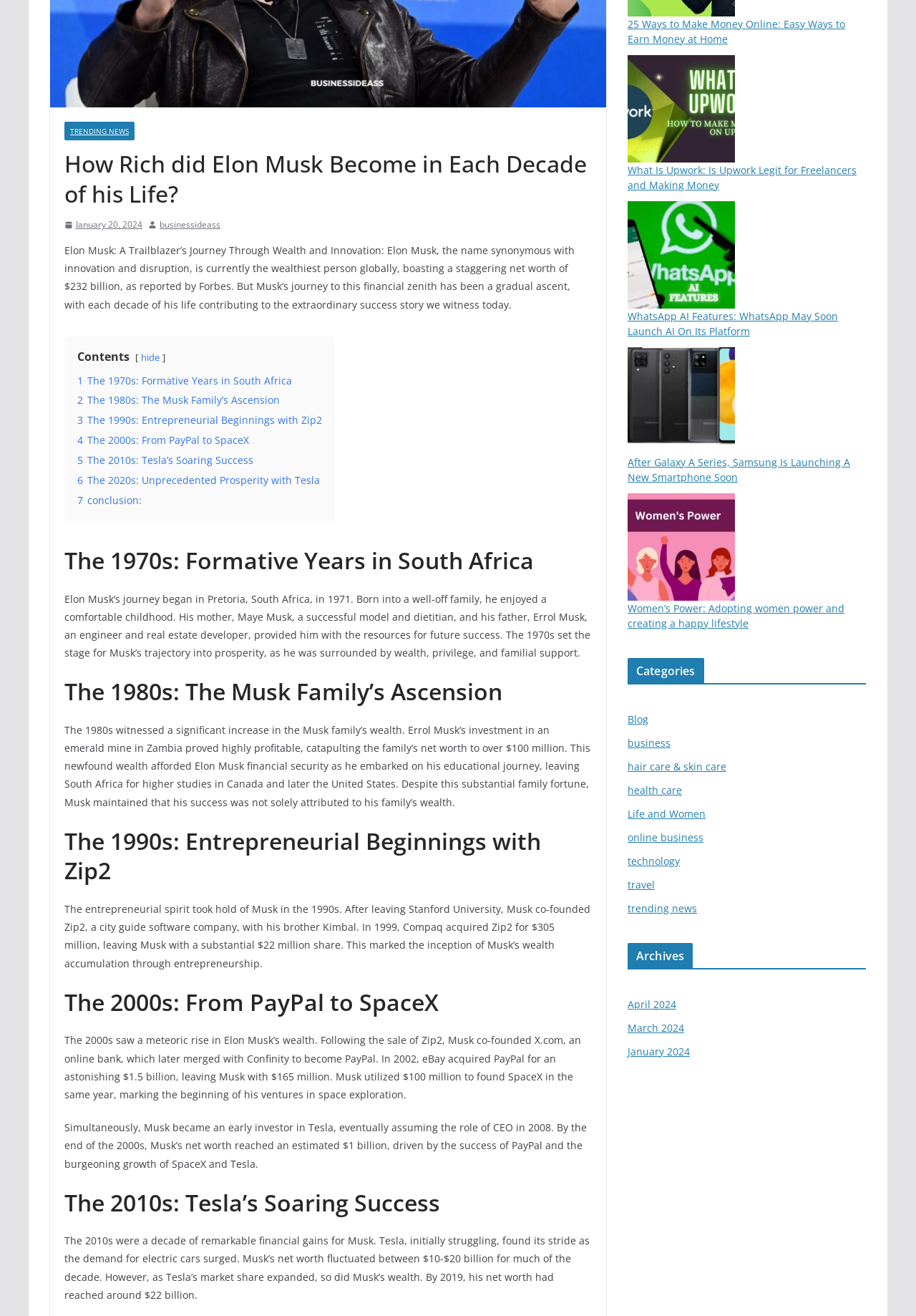Extract the bounding box coordinates for the HTML element that matches this description: "hide". The coordinates should be four float numbers between 0 and 1, i.e., [left, top, right, bottom].

[0.145, 0.266, 0.165, 0.276]